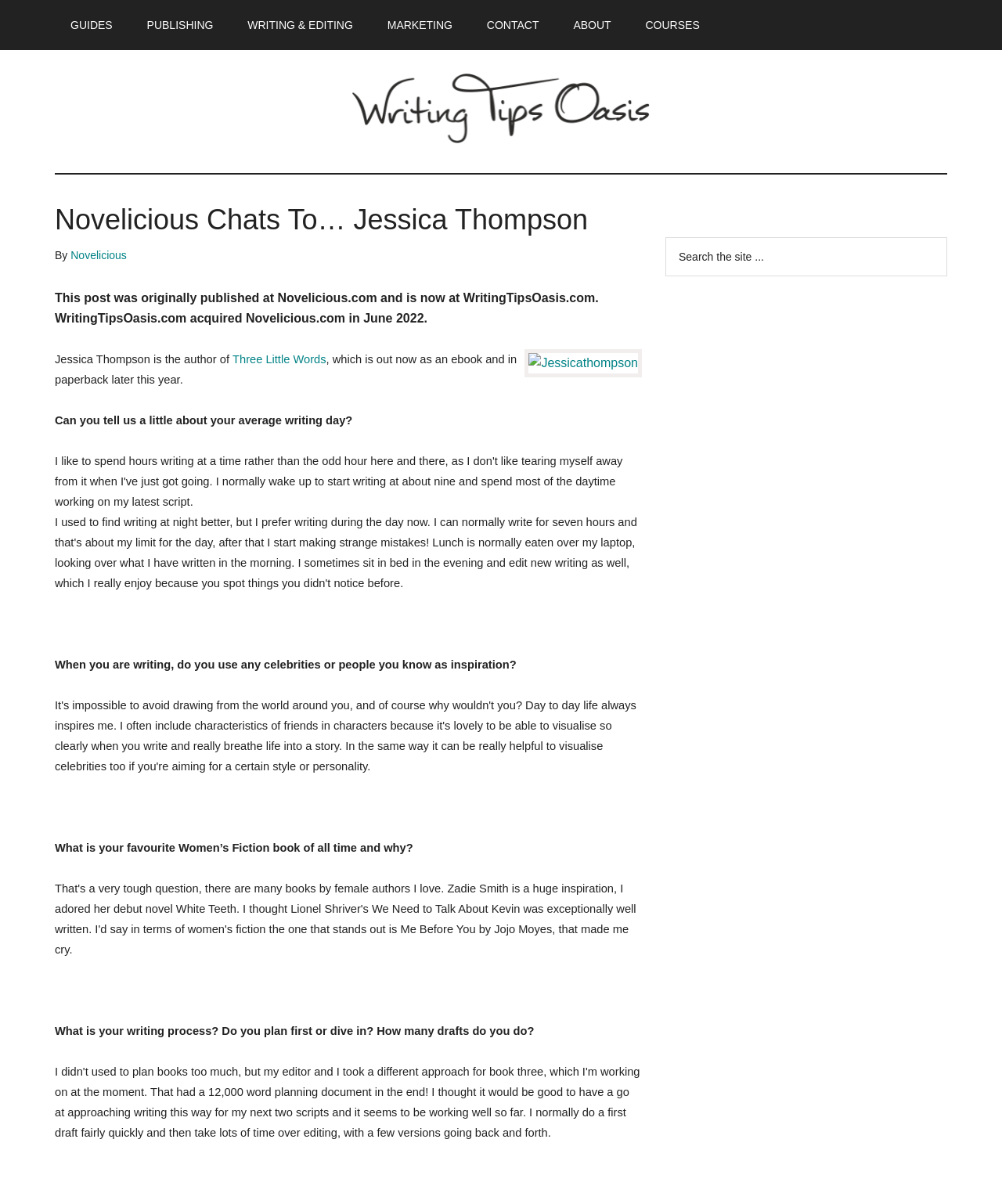Provide the bounding box coordinates of the HTML element this sentence describes: "Three Little Words". The bounding box coordinates consist of four float numbers between 0 and 1, i.e., [left, top, right, bottom].

[0.232, 0.293, 0.325, 0.304]